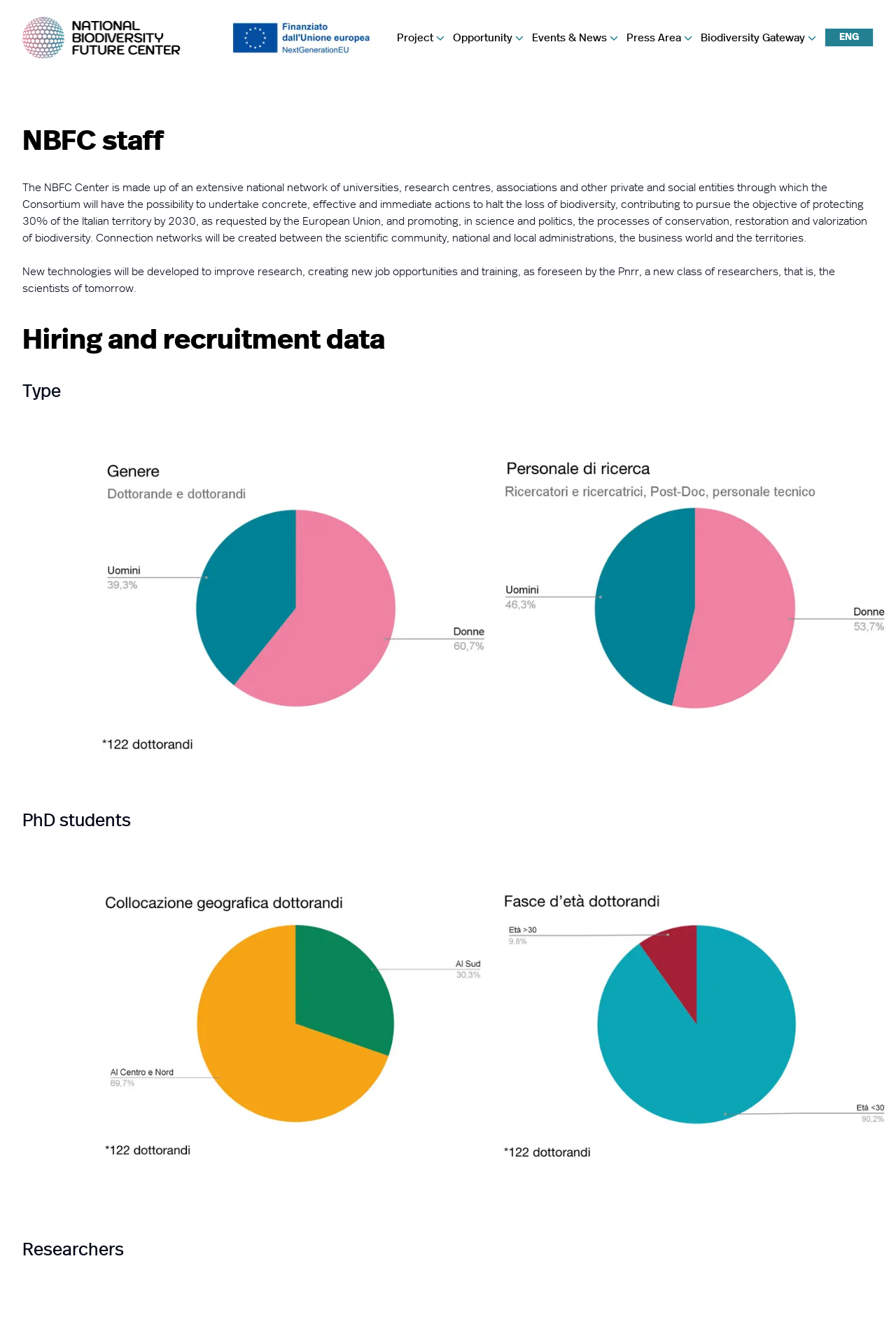Give the bounding box coordinates for the element described by: "ENG".

[0.92, 0.021, 0.975, 0.036]